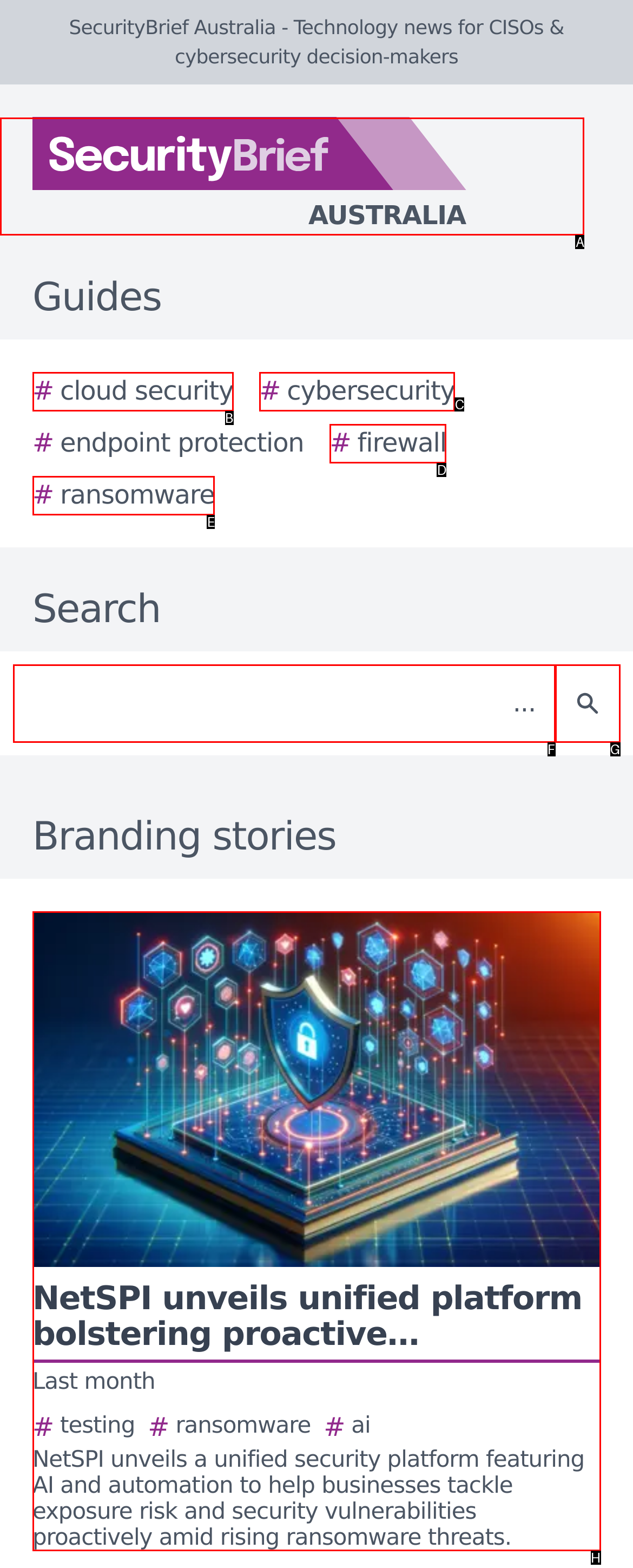Decide which UI element to click to accomplish the task: Click on the SecurityBrief Australia logo
Respond with the corresponding option letter.

A